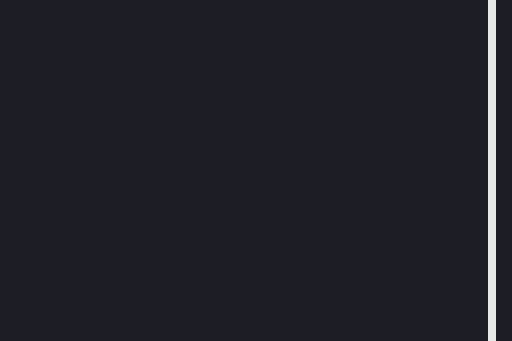What is the agency's role in the competitive landscape?
Use the screenshot to answer the question with a single word or phrase.

Help clients gain attention